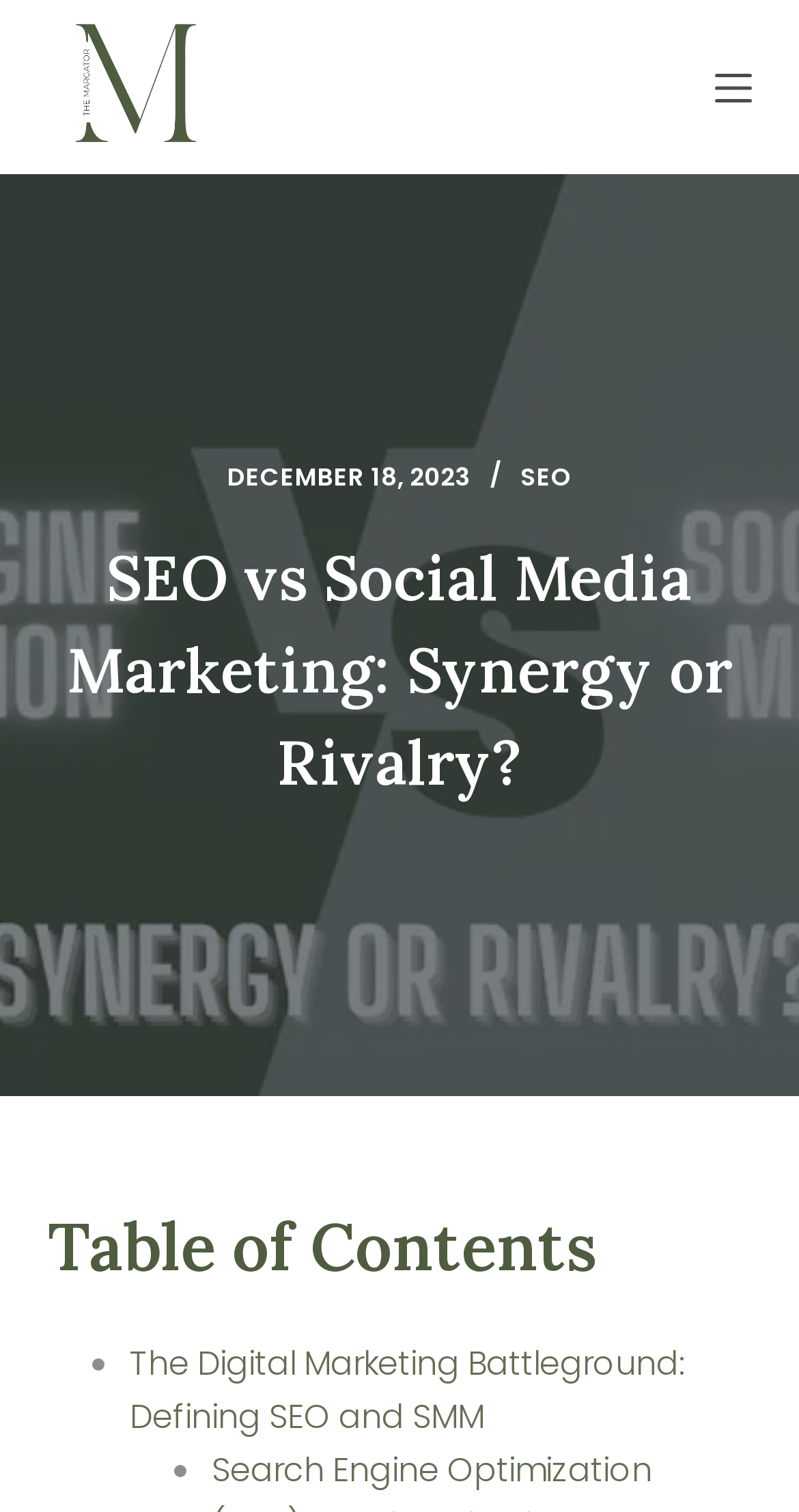Provide an in-depth description of the elements and layout of the webpage.

The webpage is about the relationship between SEO and Social Media Marketing, with a focus on their synergy and rivalry. At the top left corner, there is a link to "Skip to content". Next to it, on the top left, is a link to "The Margator" accompanied by an image with the same name. On the top right, there is a "Menu" button.

Below the top section, there is a large figure that spans the entire width of the page, containing an image related to "SEO vs Social Media Marketing". Above this image, there is a header section that includes a time stamp indicating the date "DECEMBER 18, 2023", a link to "SEO", and a heading that reads "SEO vs Social Media Marketing: Synergy or Rivalry?".

Further down, there is another heading that says "Table of Contents". Below this, there is a list of links, each preceded by a bullet point. The first link is "The Digital Marketing Battleground: Defining SEO and SMM", and there are more links below it, although their exact content is not specified.